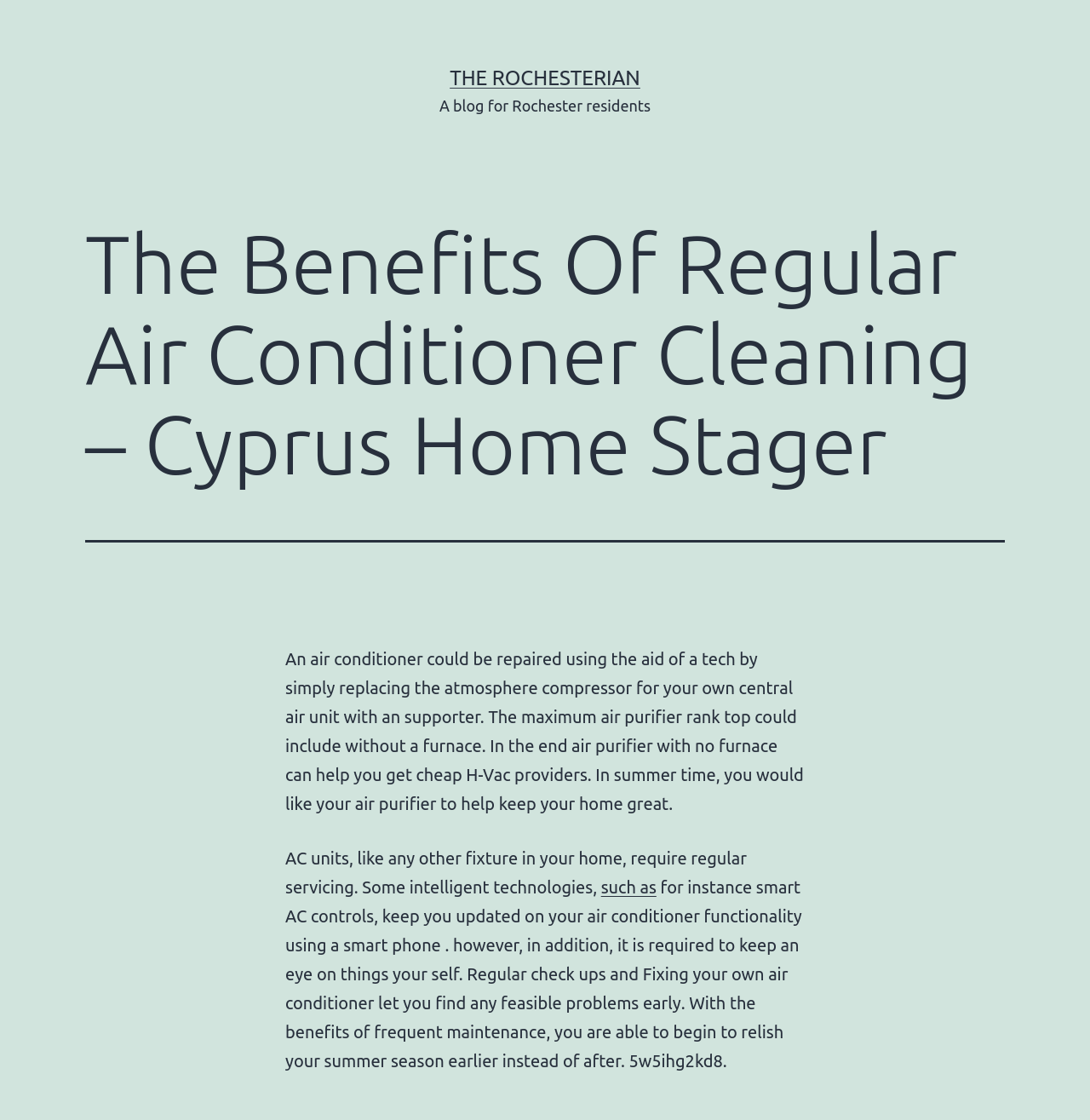Give a short answer to this question using one word or a phrase:
What is the blog about?

Rochester residents